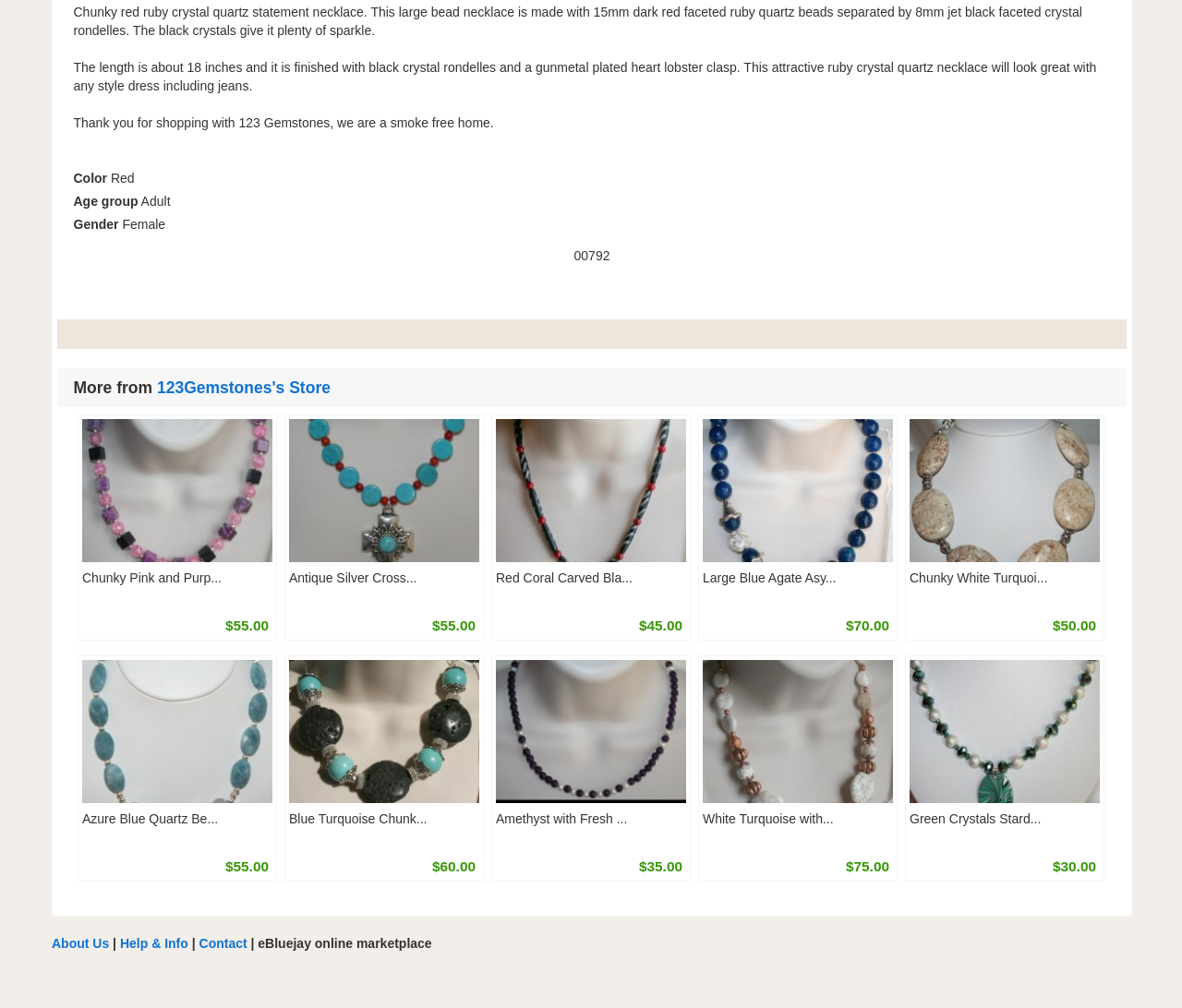What is the material of the chunky red ruby crystal quartz statement necklace?
Answer the question with detailed information derived from the image.

The description of the necklace states that it is made with 15mm dark red faceted ruby quartz beads separated by 8mm jet black faceted crystal rondelles.